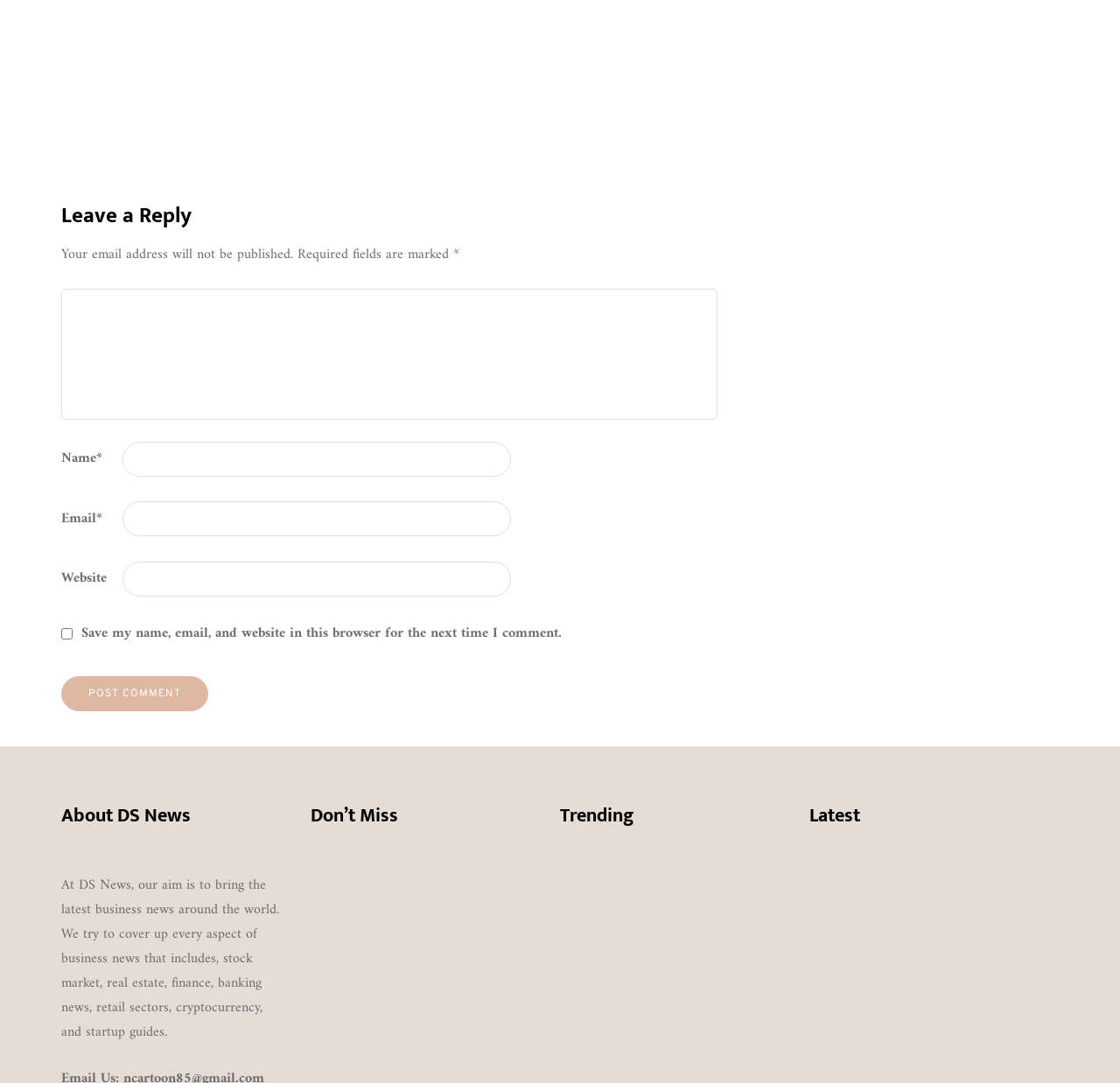What is the author's profession?
Please give a detailed and elaborate answer to the question.

The author's profession is mentioned in the StaticText element with the text 'I am Salman Ahmad an Engineer by choice, Blogger, YouTuber, and an Entrepreneur by passion.'